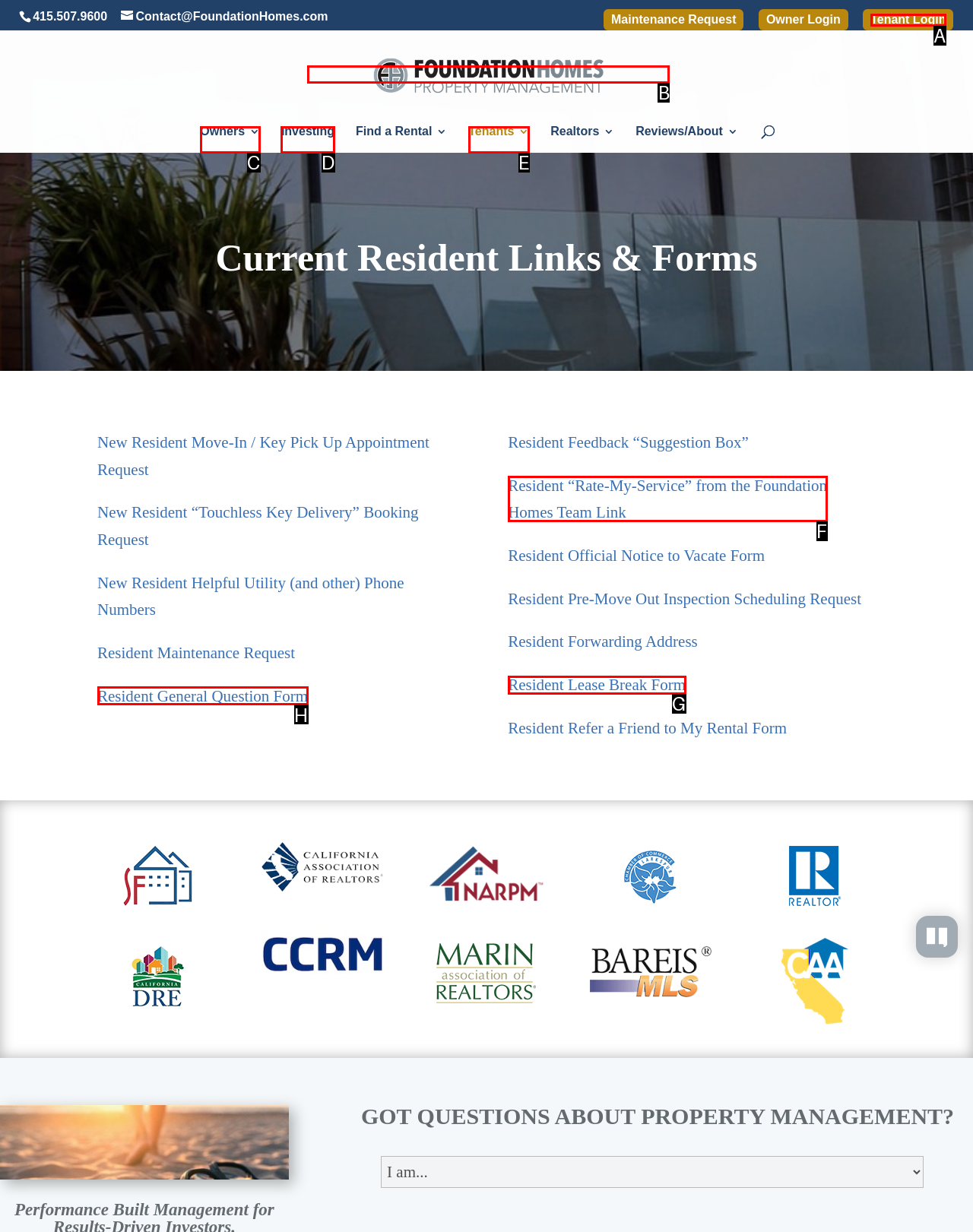Match the following description to the correct HTML element: Resident Lease Break Form Indicate your choice by providing the letter.

G